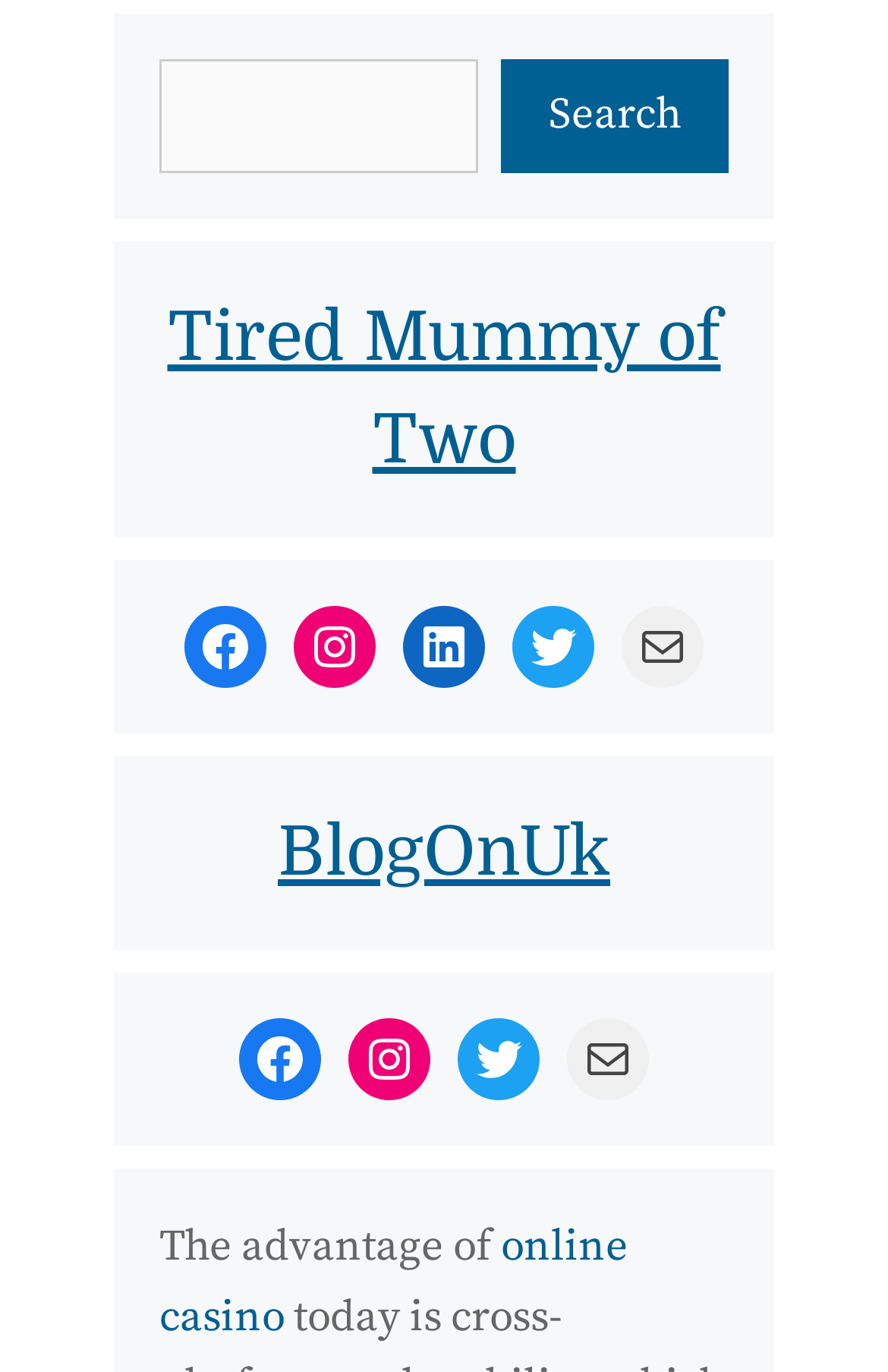Determine the bounding box coordinates for the area that needs to be clicked to fulfill this task: "Explore Algorithmic Bias". The coordinates must be given as four float numbers between 0 and 1, i.e., [left, top, right, bottom].

None